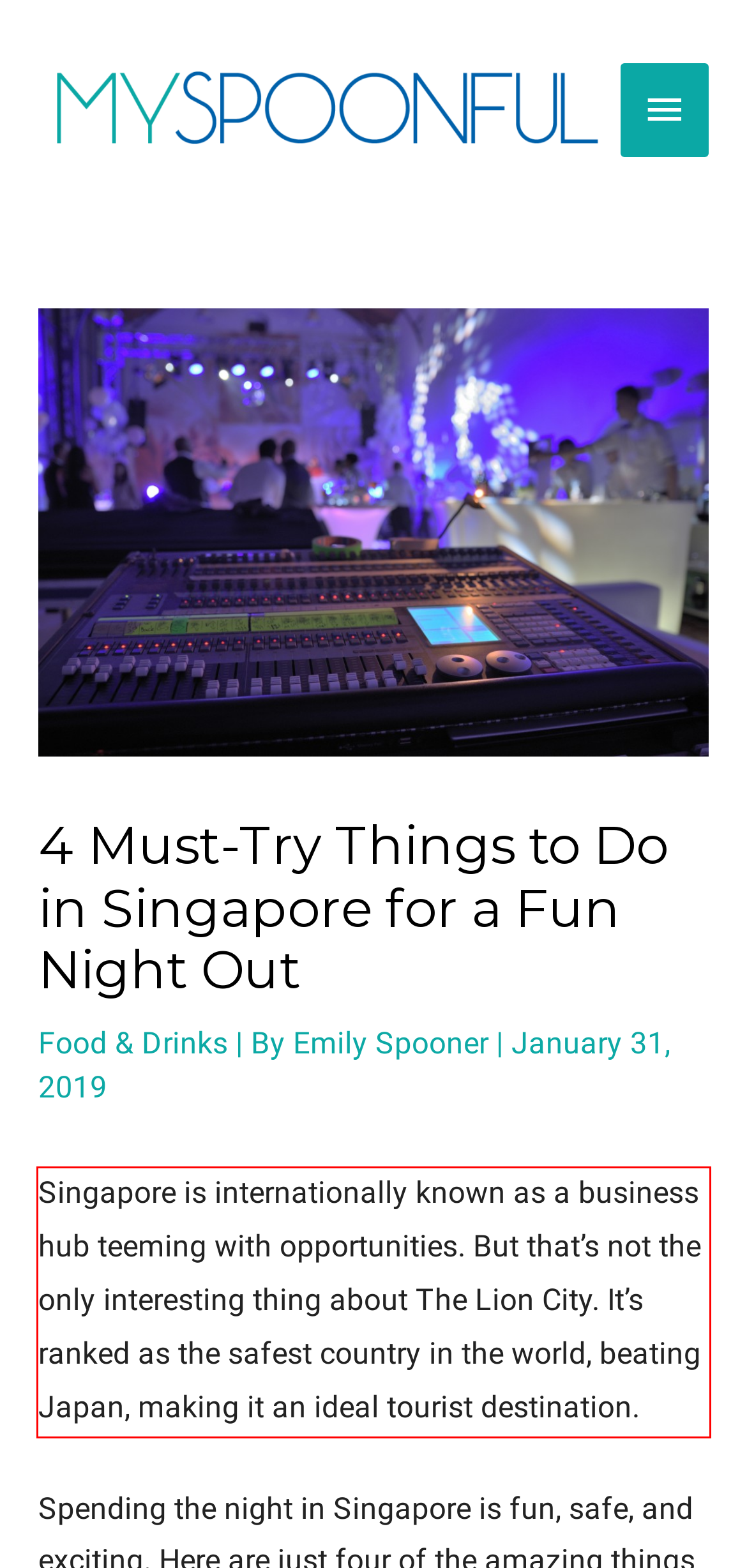You are provided with a screenshot of a webpage that includes a UI element enclosed in a red rectangle. Extract the text content inside this red rectangle.

Singapore is internationally known as a business hub teeming with opportunities. But that’s not the only interesting thing about The Lion City. It’s ranked as the safest country in the world, beating Japan, making it an ideal tourist destination.